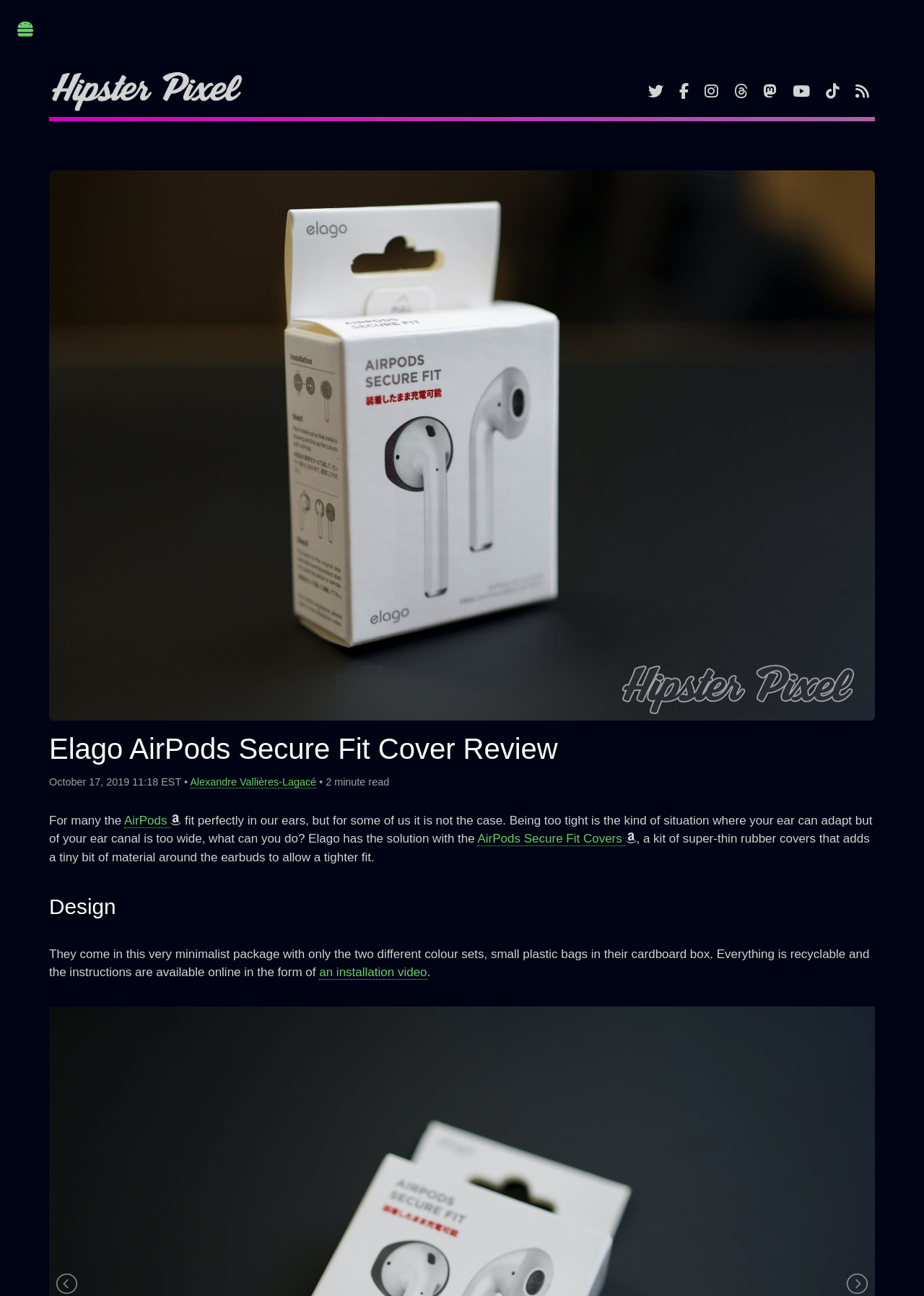What is the topic of the current article?
Answer the question with detailed information derived from the image.

The topic of the current article can be found in the heading of the webpage, which says 'Elago AirPods Secure Fit Cover Review'. This heading is located below the website's logo and navigation menu.